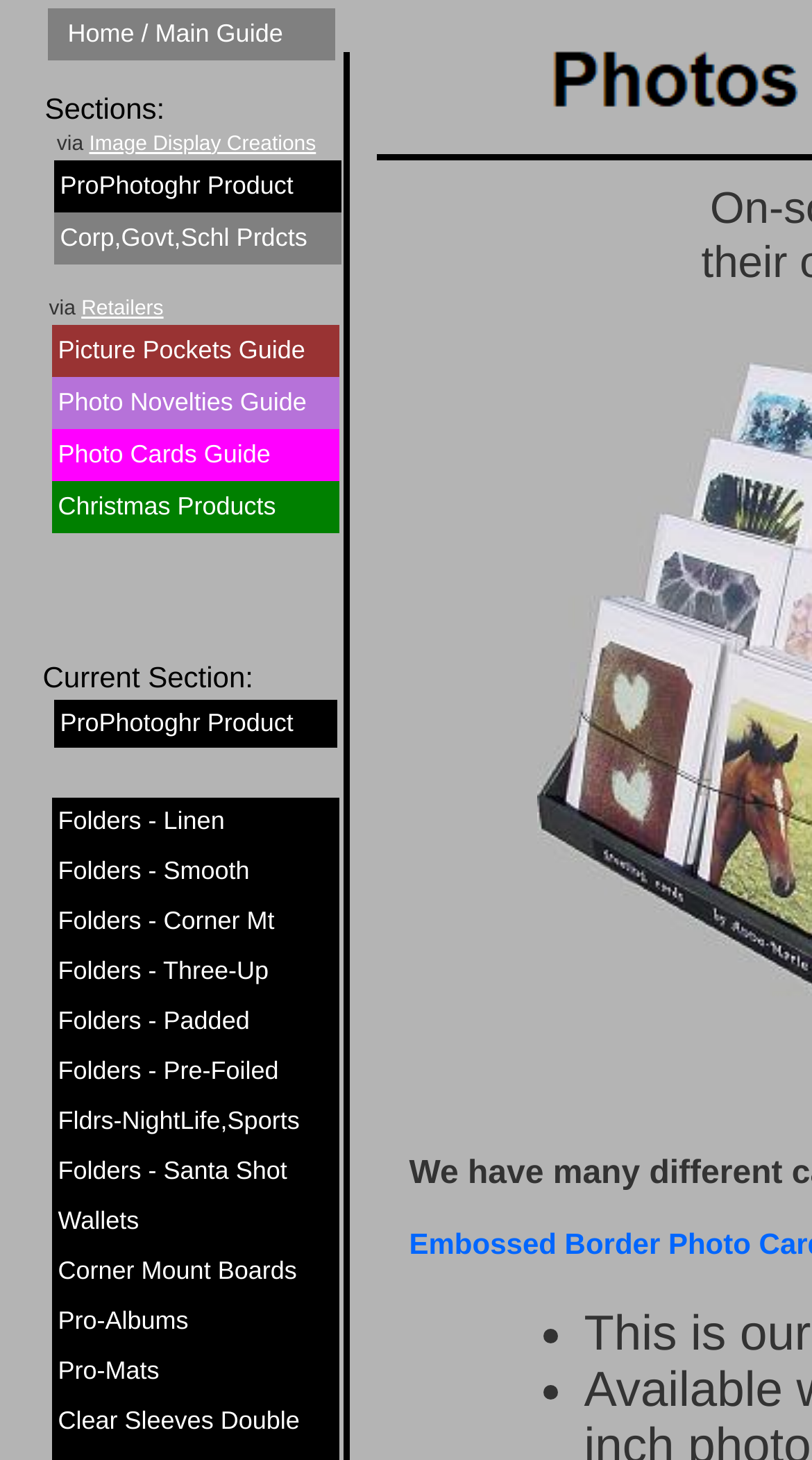Please find the bounding box coordinates of the element's region to be clicked to carry out this instruction: "Visit Image Display Creations".

[0.11, 0.091, 0.389, 0.107]